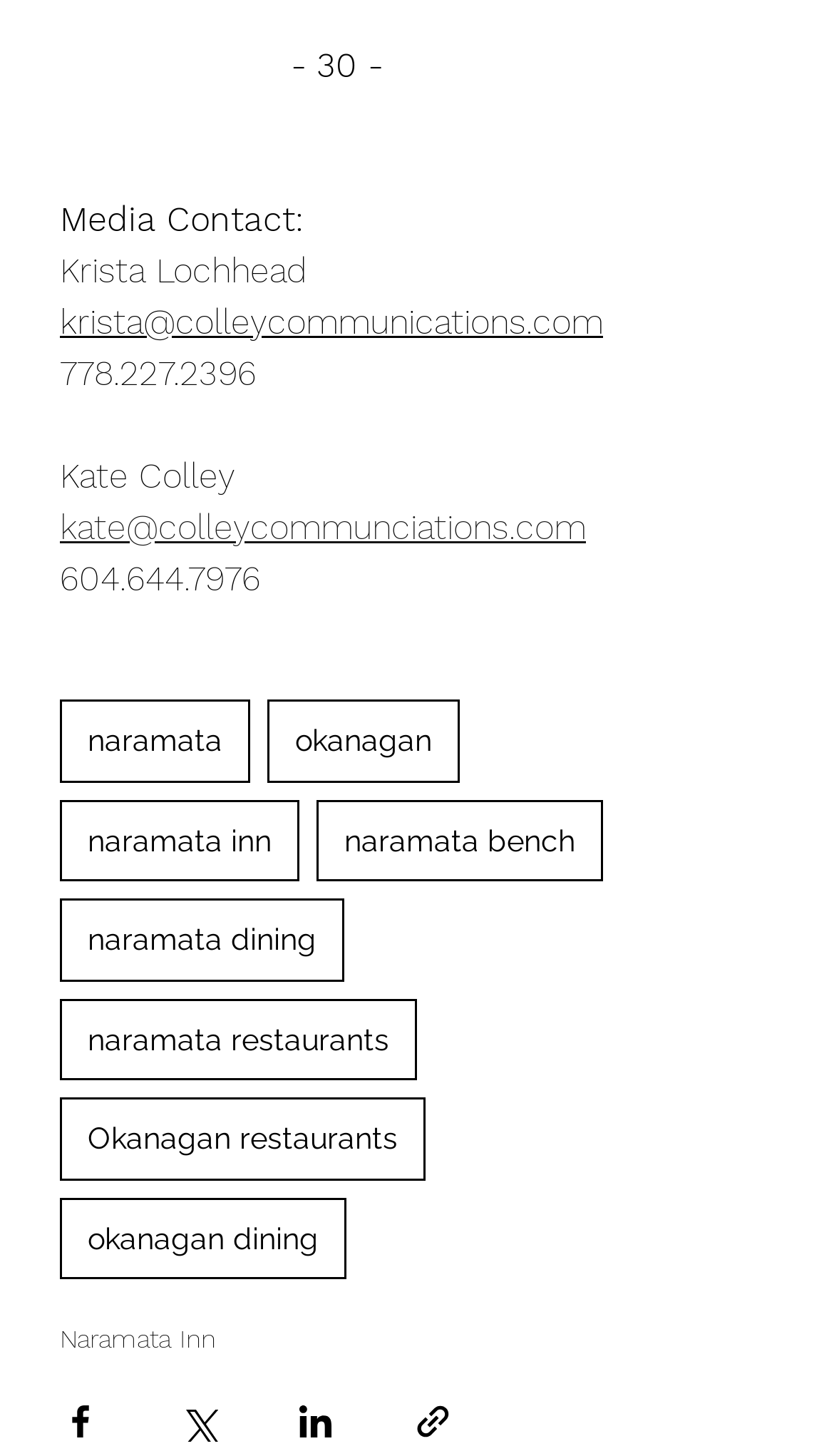How many links are related to Naramata?
Can you provide a detailed and comprehensive answer to the question?

I counted the number of links that contain the word 'Naramata', which are 'naramata', 'naramata inn', 'naramata bench', and 'naramata dining'.